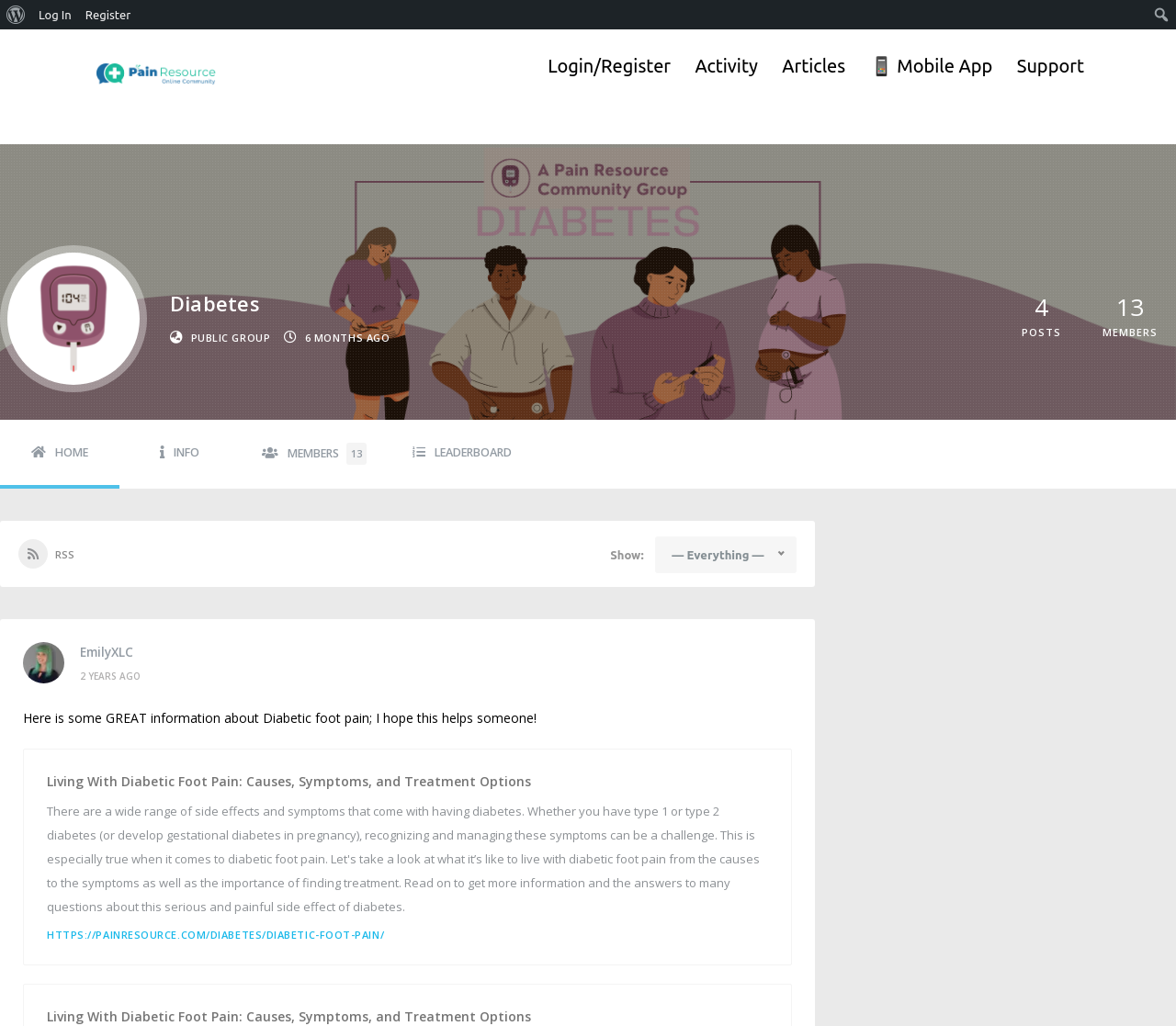Please give a succinct answer using a single word or phrase:
What is the topic of the post by EmilyXLC?

Diabetic foot pain